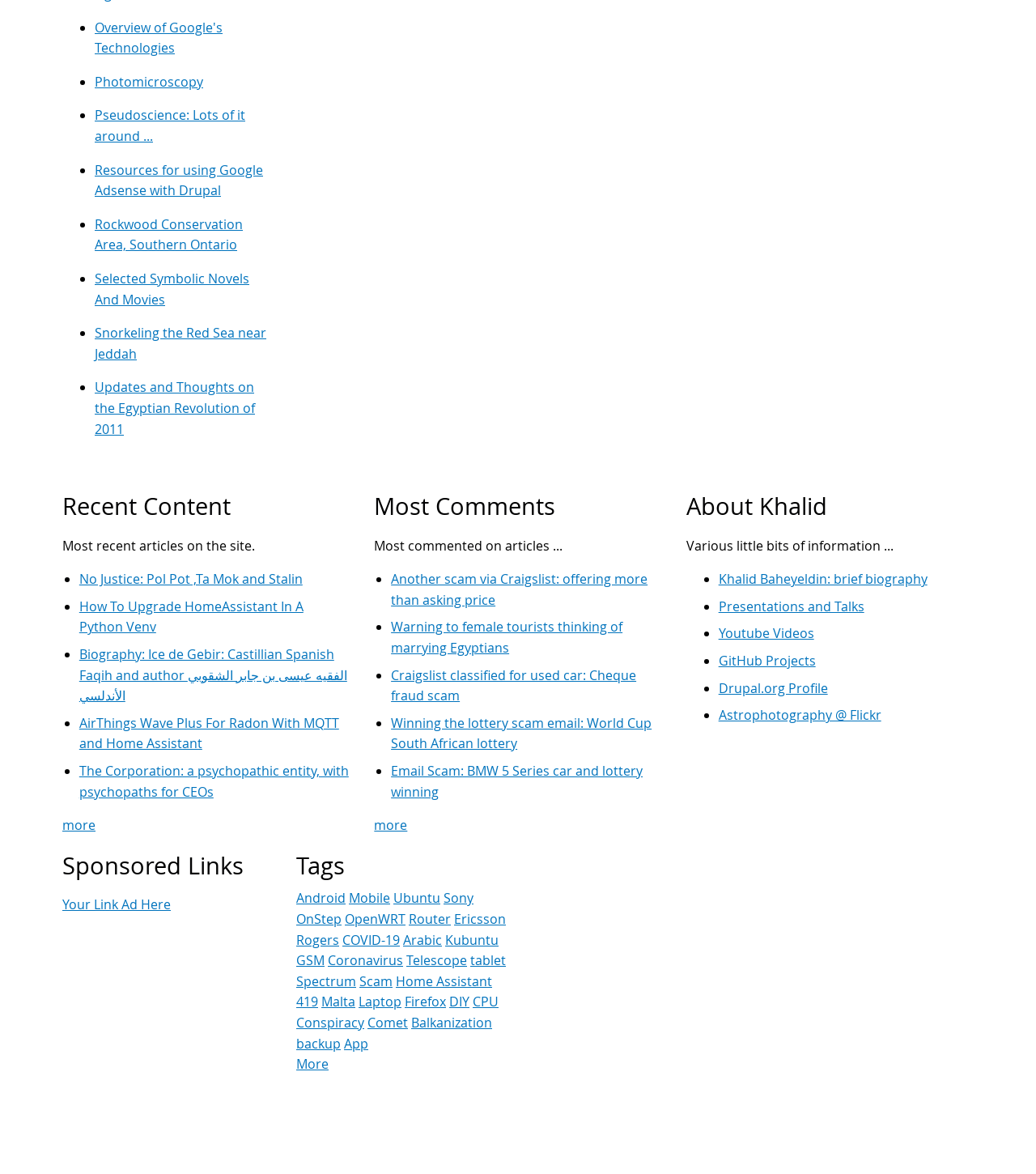Identify the bounding box coordinates for the UI element described by the following text: "Your Link Ad Here". Provide the coordinates as four float numbers between 0 and 1, in the format [left, top, right, bottom].

[0.06, 0.763, 0.165, 0.778]